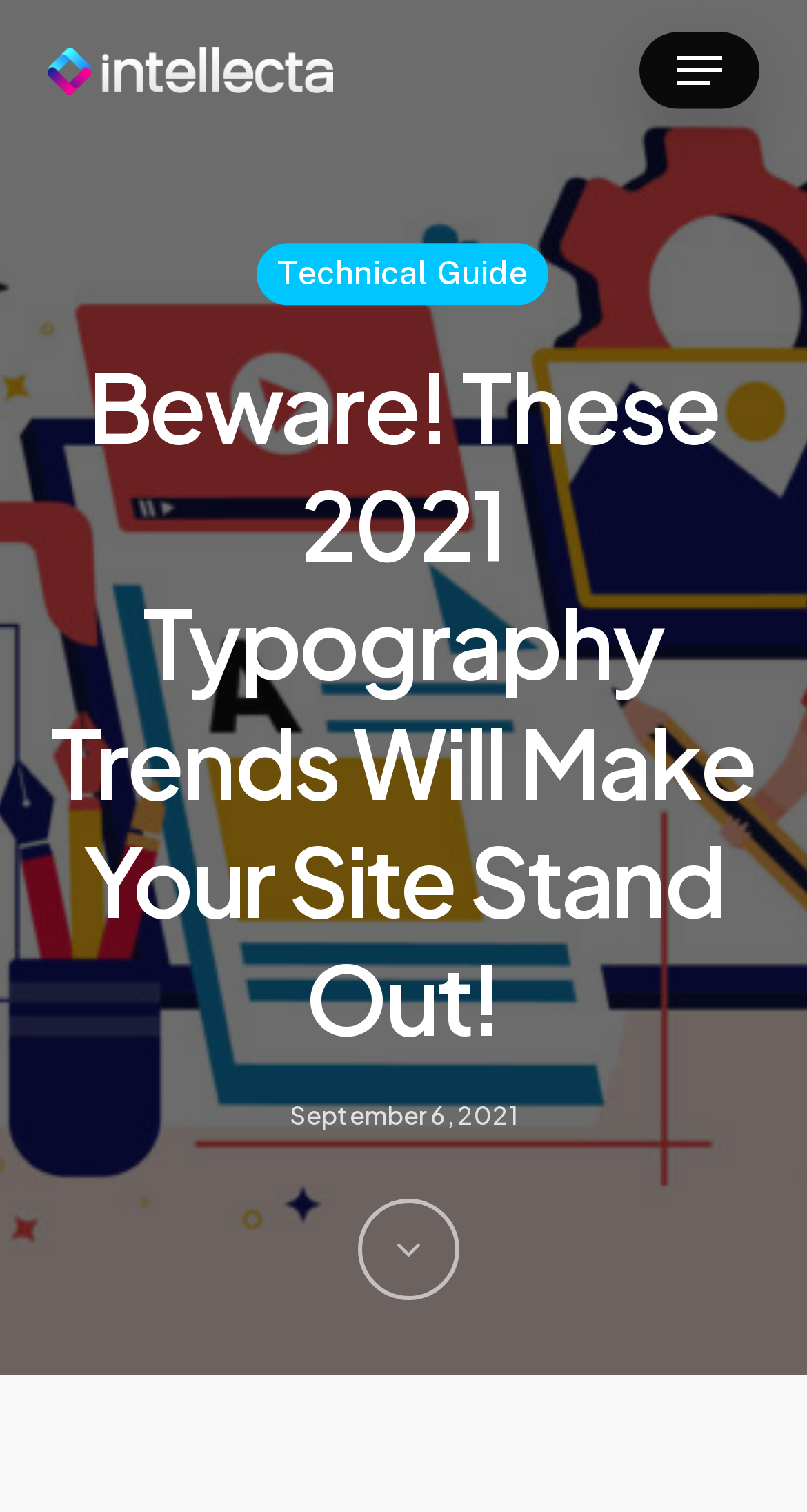What is the link at the top left?
Look at the screenshot and respond with a single word or phrase.

intellecta